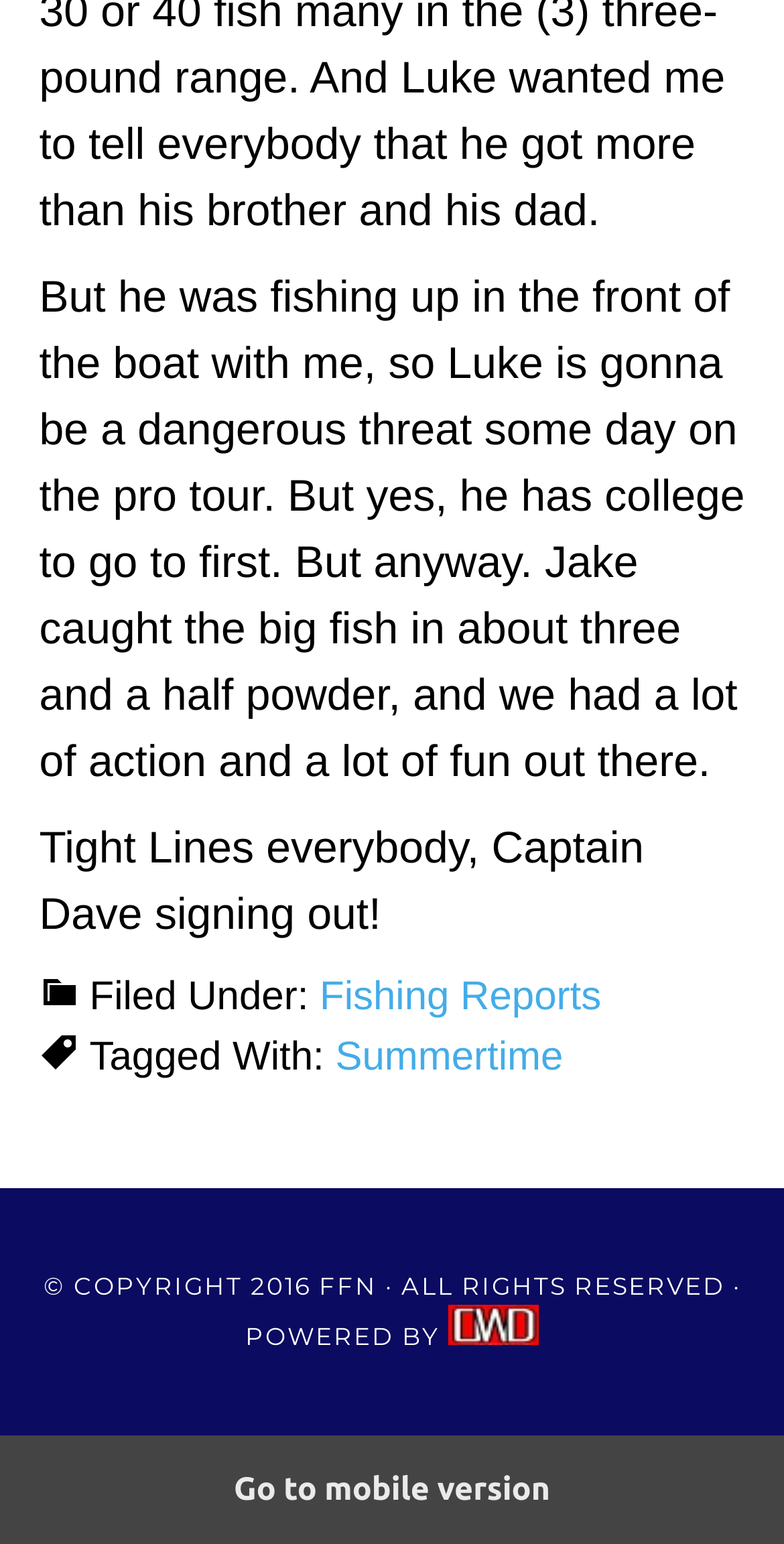Identify the bounding box for the UI element that is described as follows: "FFN".

[0.406, 0.823, 0.481, 0.843]